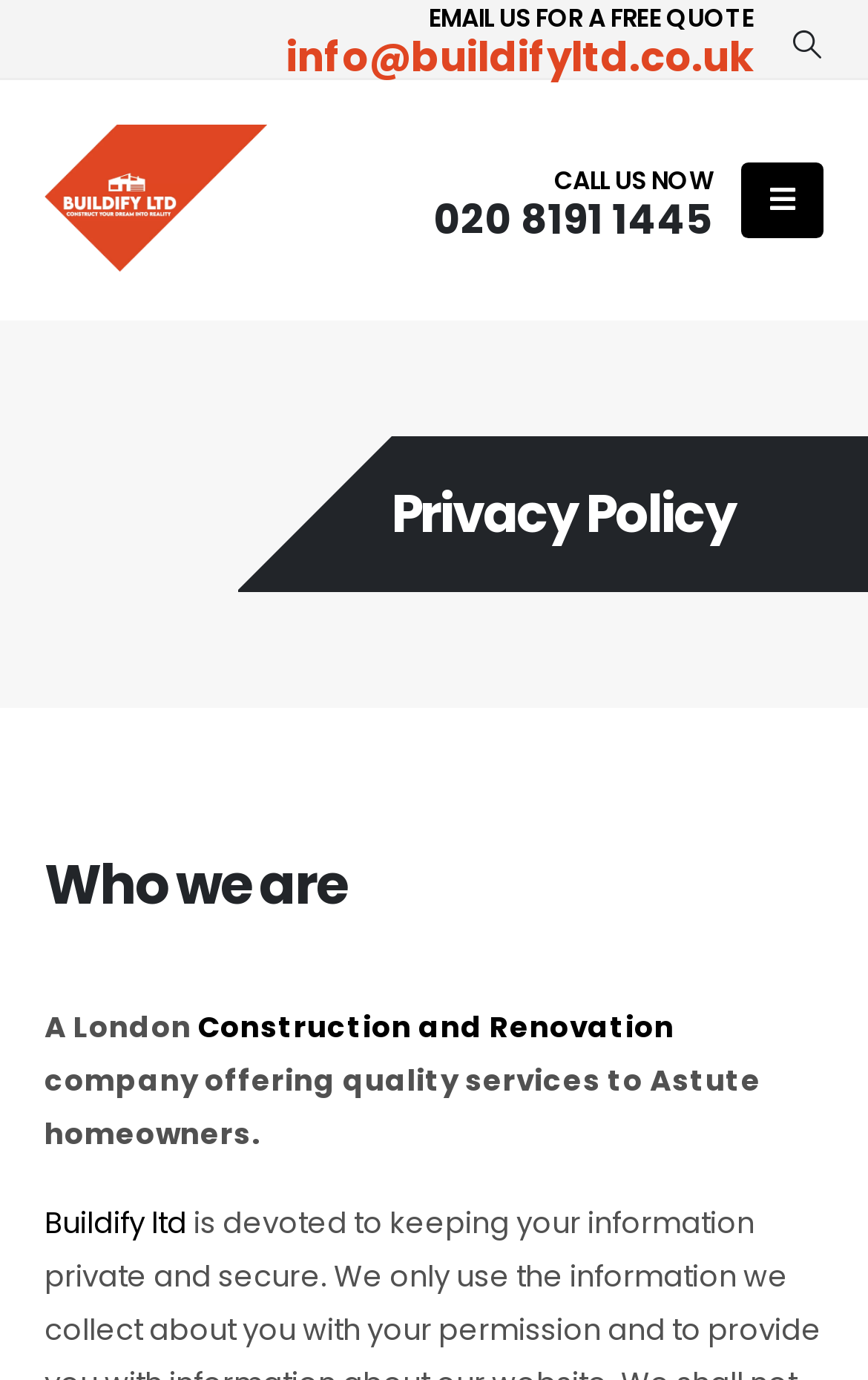What is the purpose of the 'EMAIL US FOR A FREE QUOTE' section?
Based on the image, answer the question with as much detail as possible.

I inferred the purpose of the section by looking at the heading element 'EMAIL US FOR A FREE QUOTE' and the adjacent email address link element, which suggests that the section is for contacting the company to request a quote.